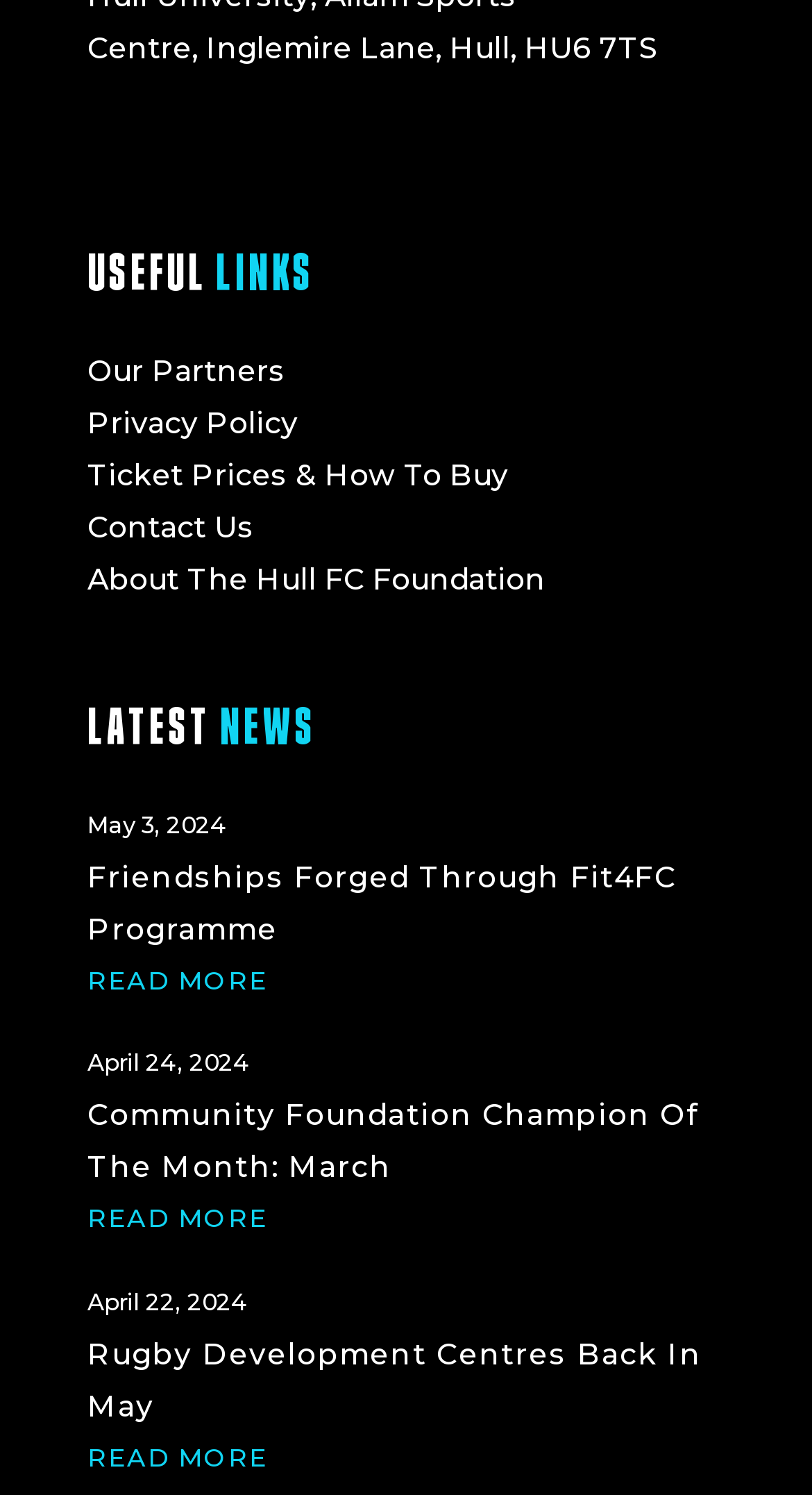Could you specify the bounding box coordinates for the clickable section to complete the following instruction: "Check the latest news"?

[0.108, 0.464, 0.892, 0.506]